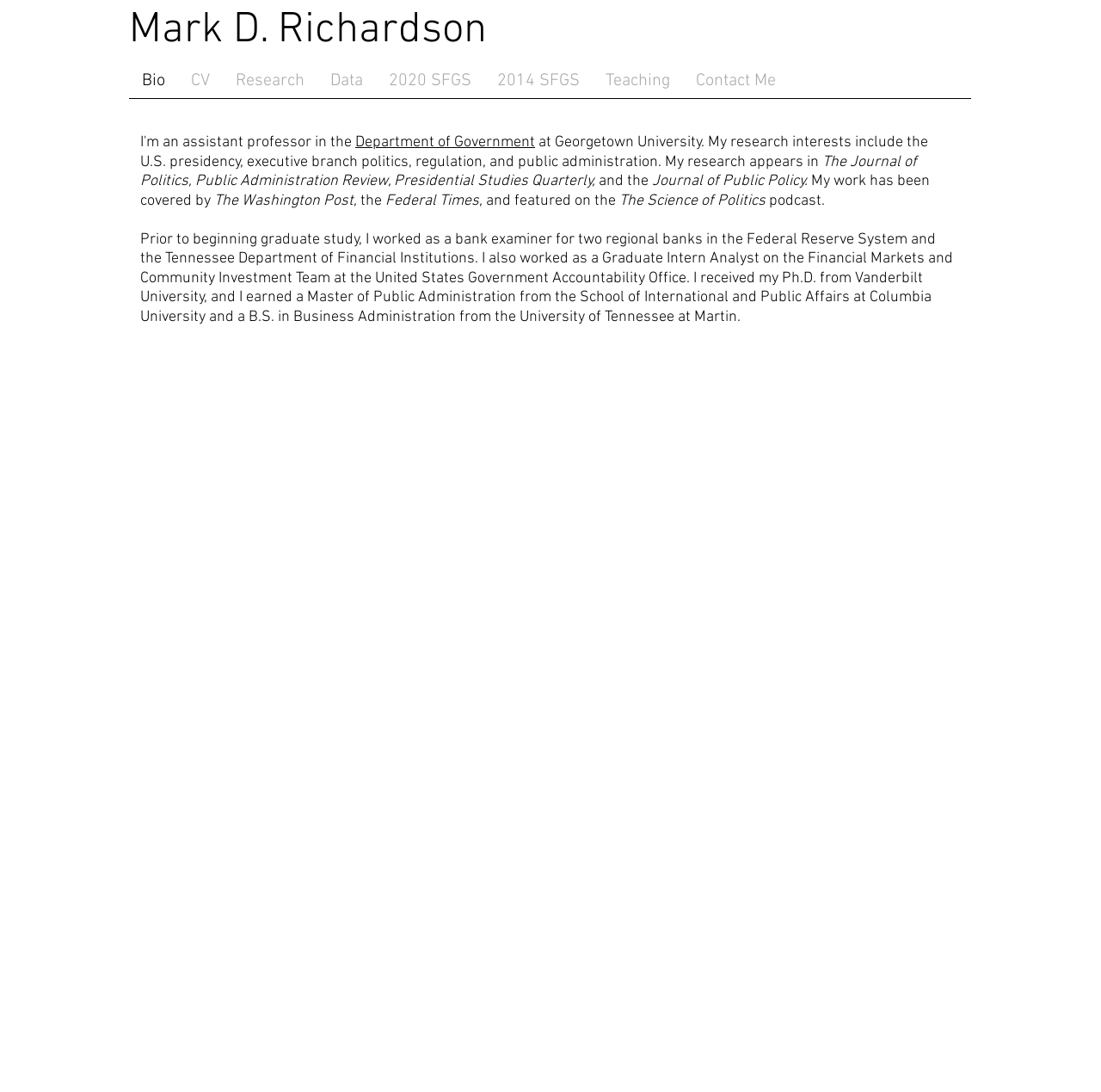Where did the person described on this webpage receive their Ph.D. from?
Provide a fully detailed and comprehensive answer to the question.

The webpage has a static text element that mentions the person's educational background, including their Ph.D. from Vanderbilt University.